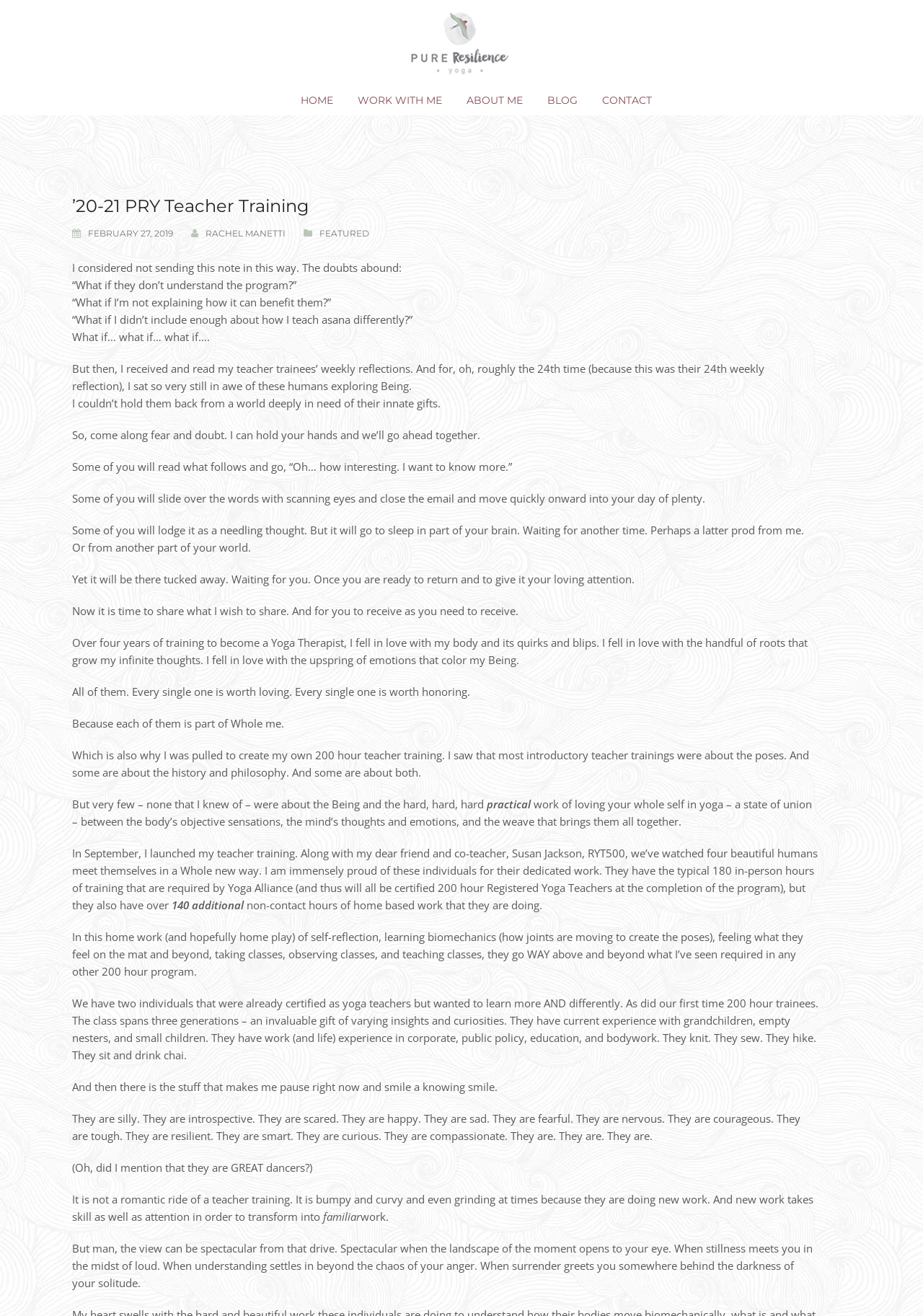Select the bounding box coordinates of the element I need to click to carry out the following instruction: "Click on the 'CONTACT' link".

[0.64, 0.065, 0.718, 0.088]